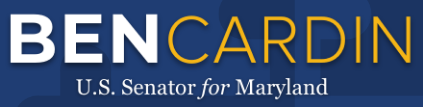Provide a brief response to the question using a single word or phrase: 
What is Senator Cardin's position?

U.S. Senator for Maryland